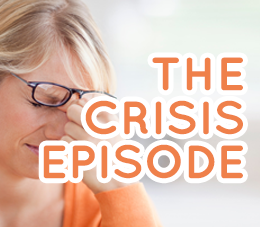Analyze the image and give a detailed response to the question:
What is the theme of the episode?

The question asks about the theme of the episode depicted in the image. The caption mentions that the episode addresses 'productivity tips and coping mechanisms, resonating with listeners facing their own crises in the business world'. This implies that the theme of the episode is navigating challenges in business during difficult times. Therefore, the answer is navigating challenges in business.